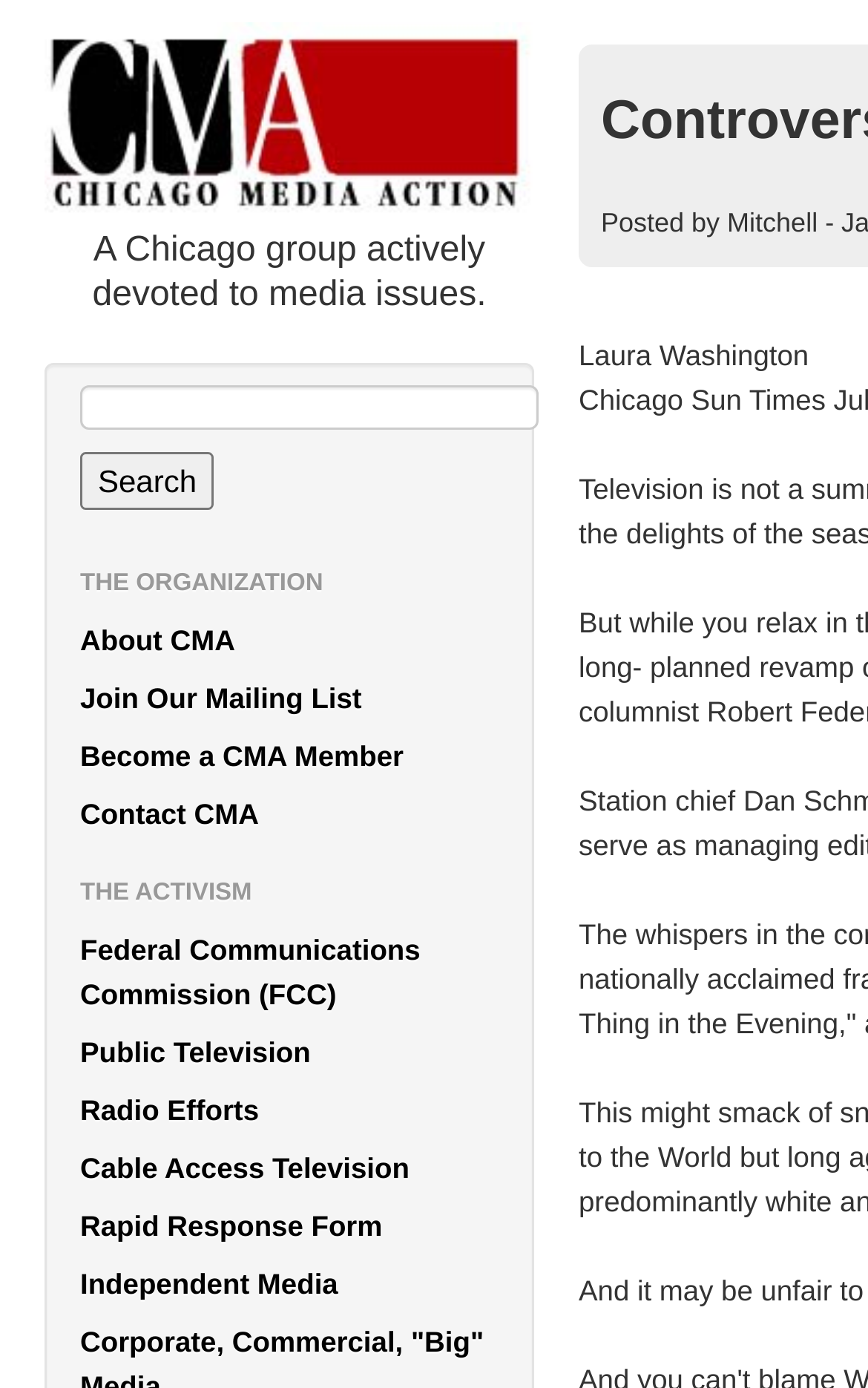What is the name of the person mentioned on the webpage?
Using the image as a reference, deliver a detailed and thorough answer to the question.

The StaticText element 'Laura Washington' indicates that Laura Washington is the person mentioned on the webpage.